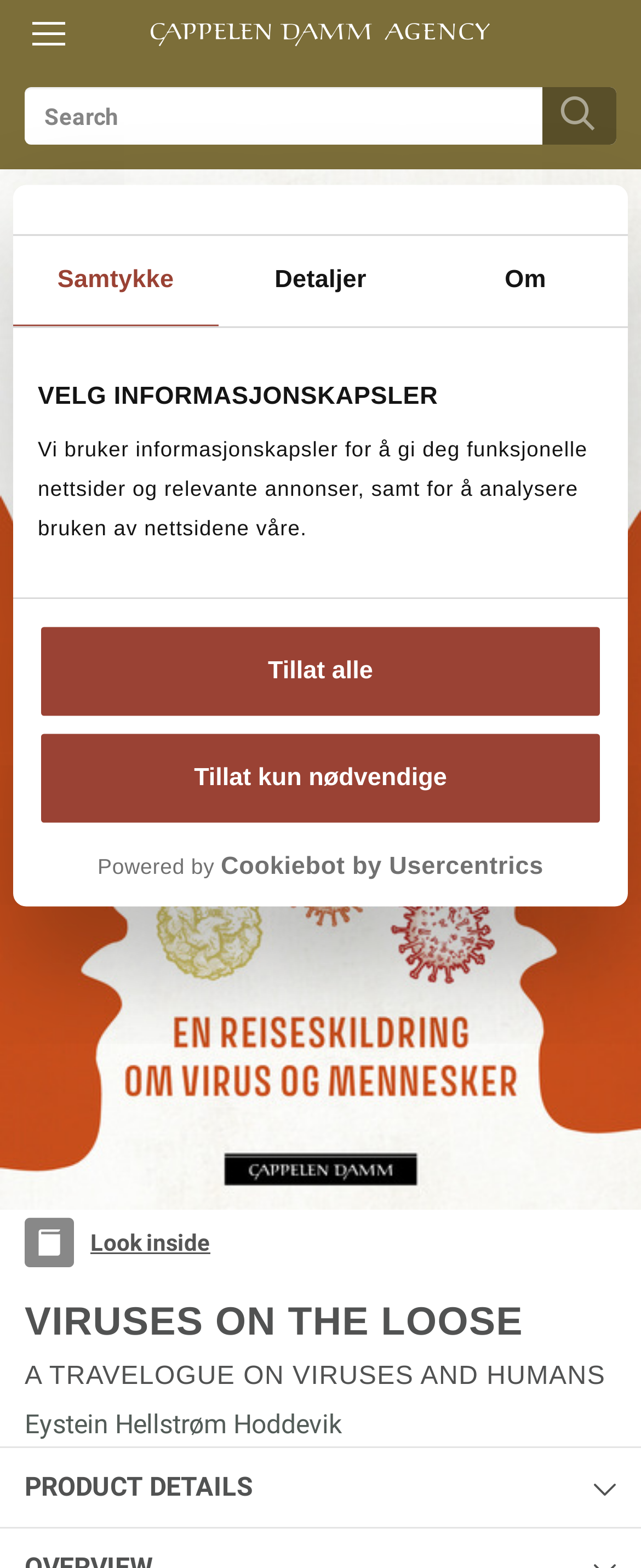Identify the bounding box for the described UI element. Provide the coordinates in (top-left x, top-left y, bottom-right x, bottom-right y) format with values ranging from 0 to 1: Om

[0.66, 0.15, 0.98, 0.208]